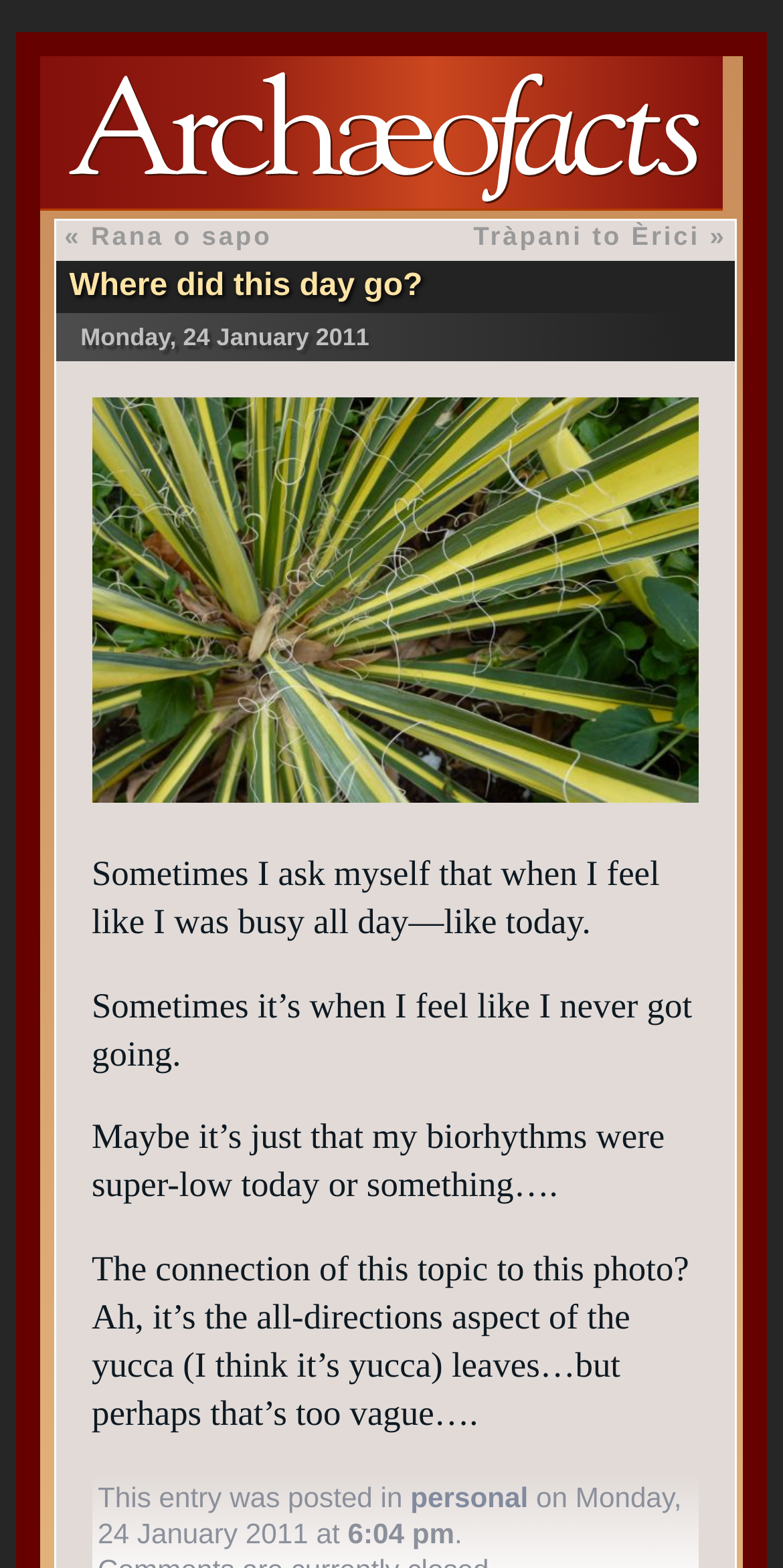Please determine the bounding box coordinates, formatted as (top-left x, top-left y, bottom-right x, bottom-right y), with all values as floating point numbers between 0 and 1. Identify the bounding box of the region described as: Upper Arlington

None